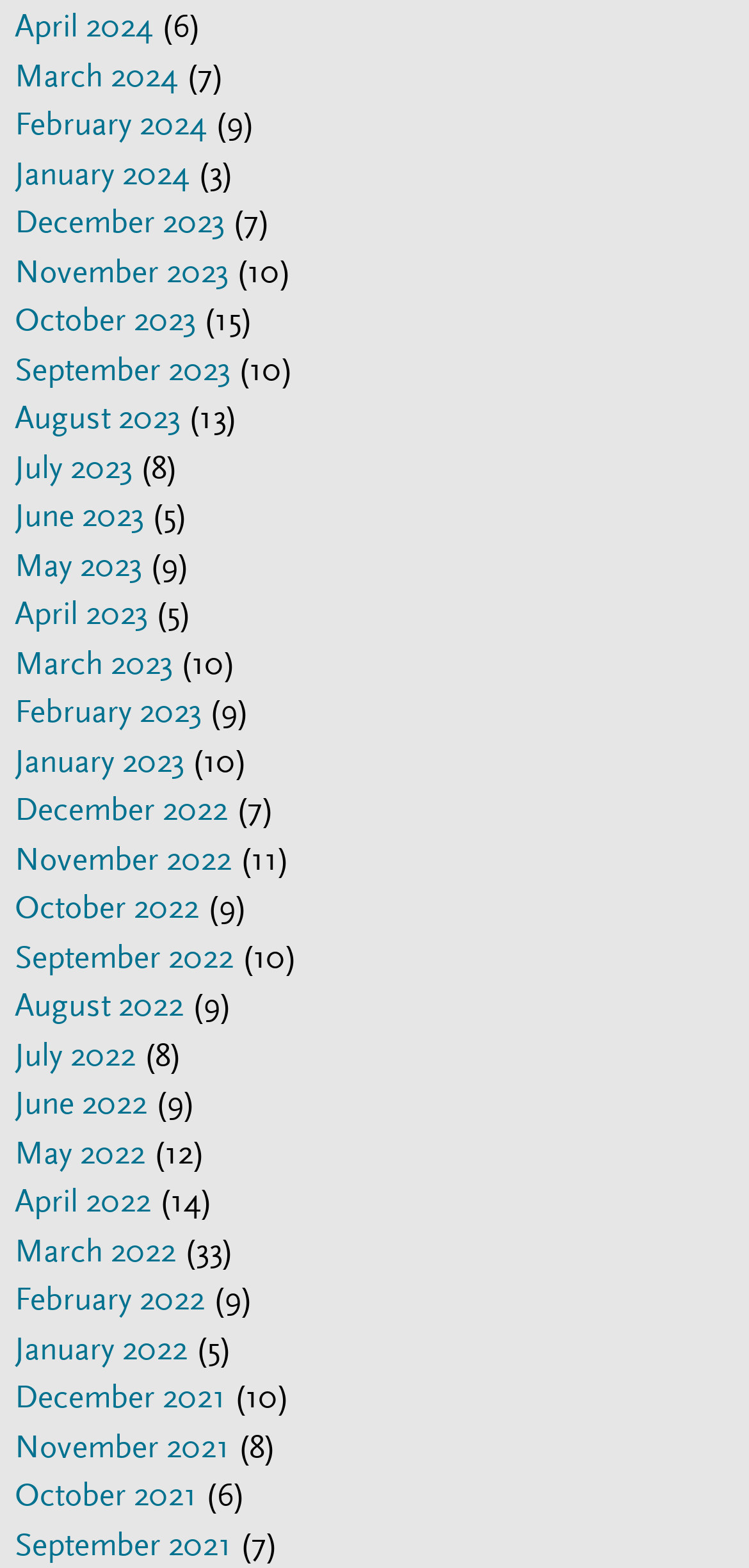Pinpoint the bounding box coordinates of the element to be clicked to execute the instruction: "Select October 2021".

[0.02, 0.941, 0.264, 0.965]